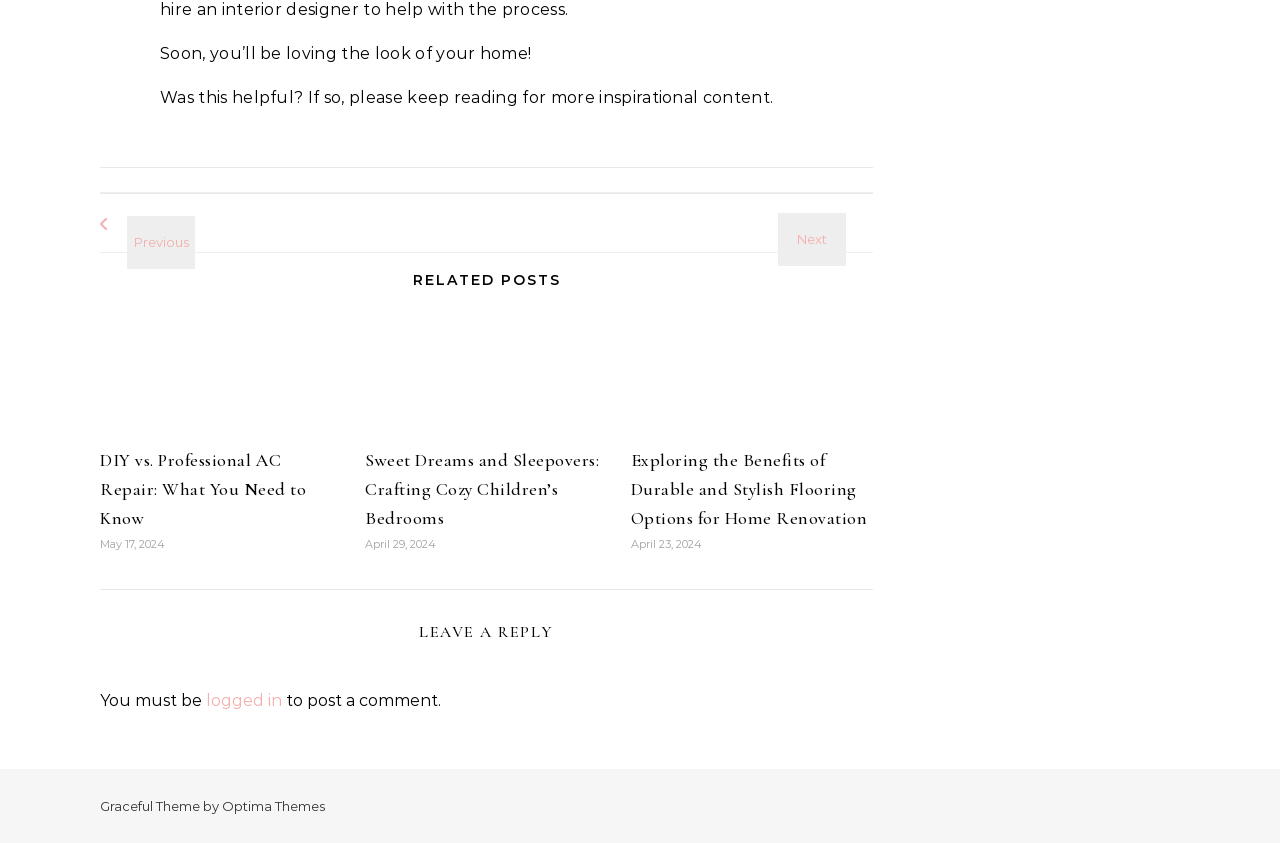What is the topic of the first related post?
Could you answer the question in a detailed manner, providing as much information as possible?

The first related post has a heading 'DIY vs. Professional AC Repair: What You Need to Know' and an image, indicating that it is about air conditioning repair options.